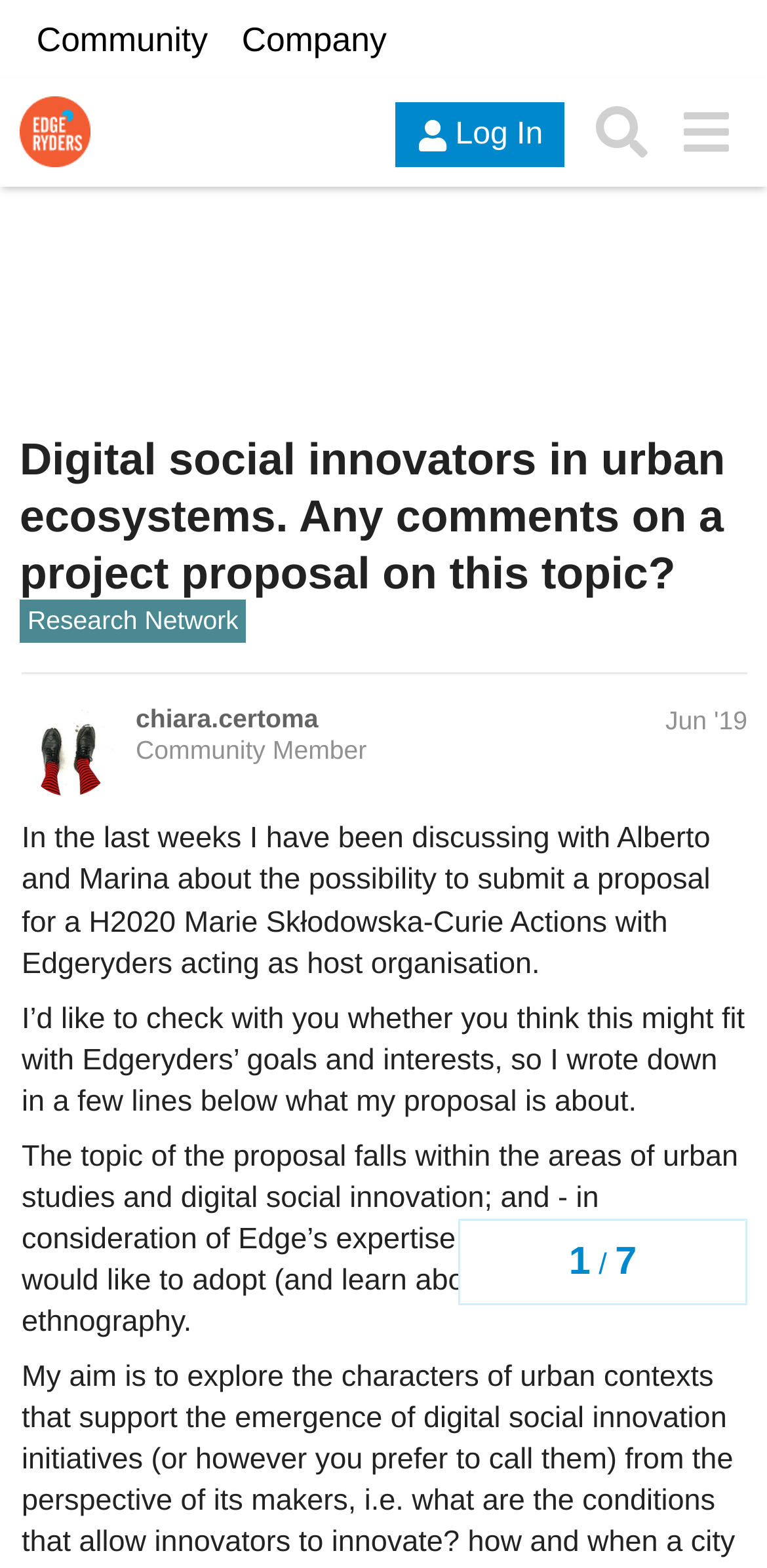Identify the bounding box coordinates of the region that should be clicked to execute the following instruction: "Read the post by 'chiara.certoma'".

[0.177, 0.449, 0.415, 0.469]